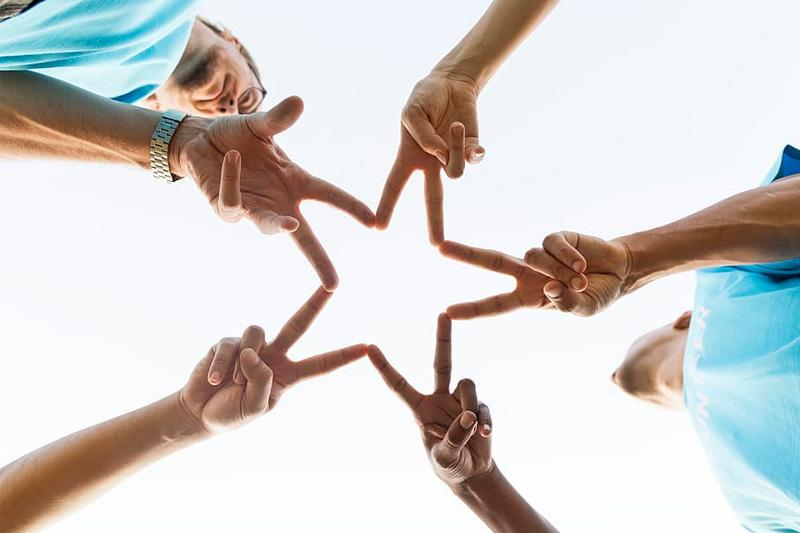What is the theme of the image?
Using the image, give a concise answer in the form of a single word or short phrase.

Helping nonprofits